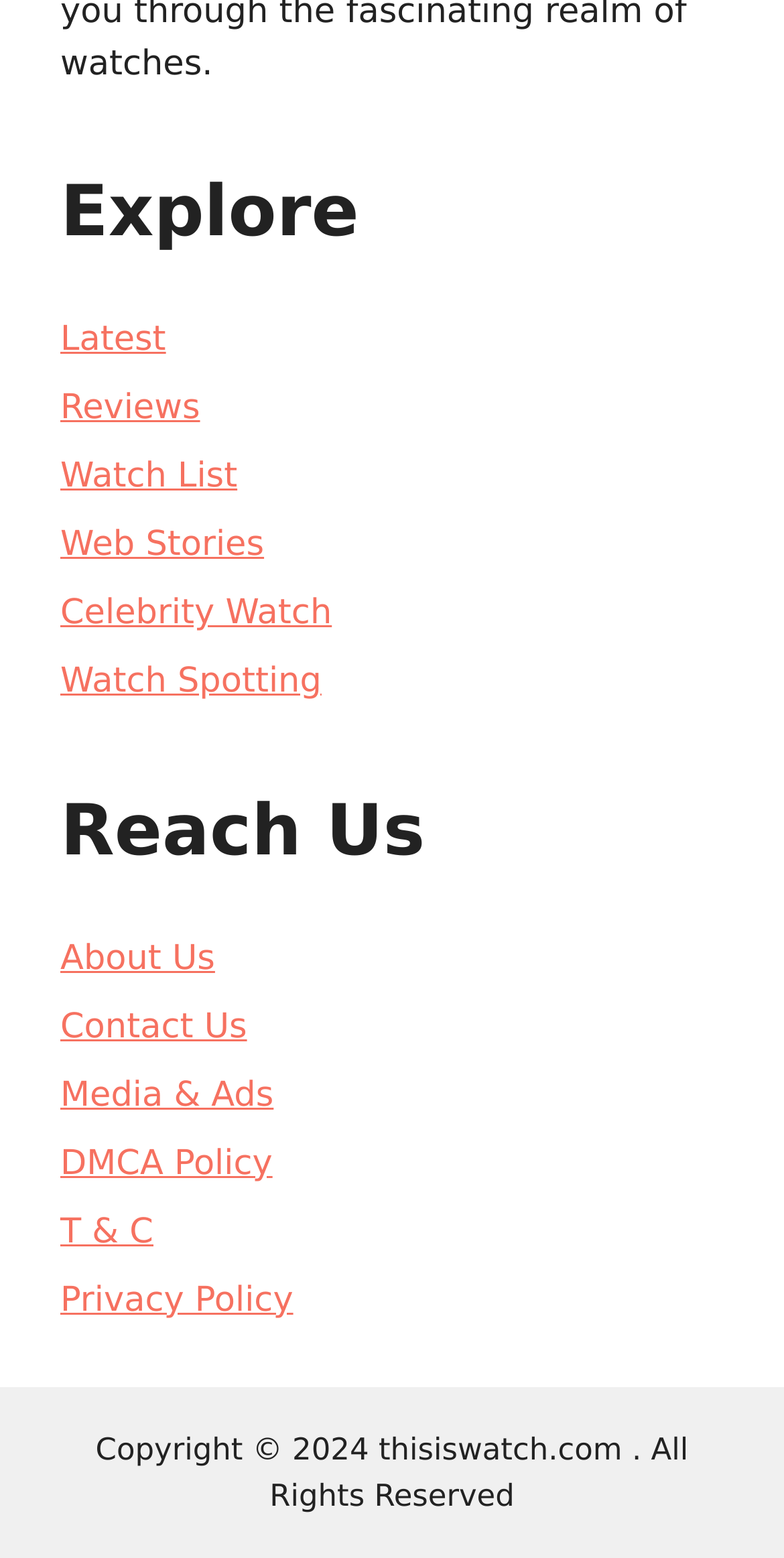Identify the bounding box coordinates necessary to click and complete the given instruction: "Click Explore".

[0.077, 0.11, 0.923, 0.164]